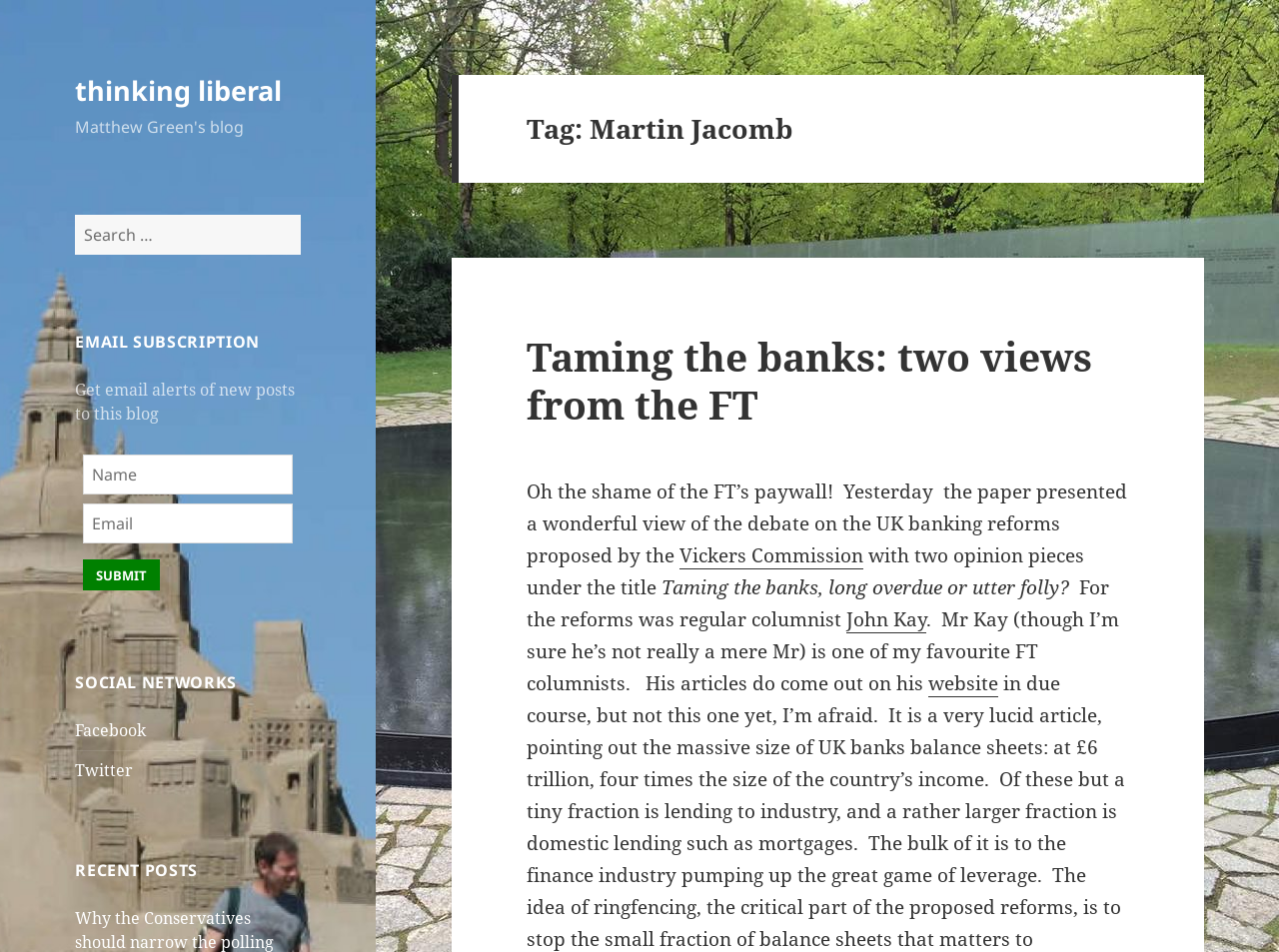Please analyze the image and give a detailed answer to the question:
What social networks are linked on the webpage?

The webpage provides links to the author's social media profiles on Facebook and Twitter, allowing users to connect with the author on these platforms.